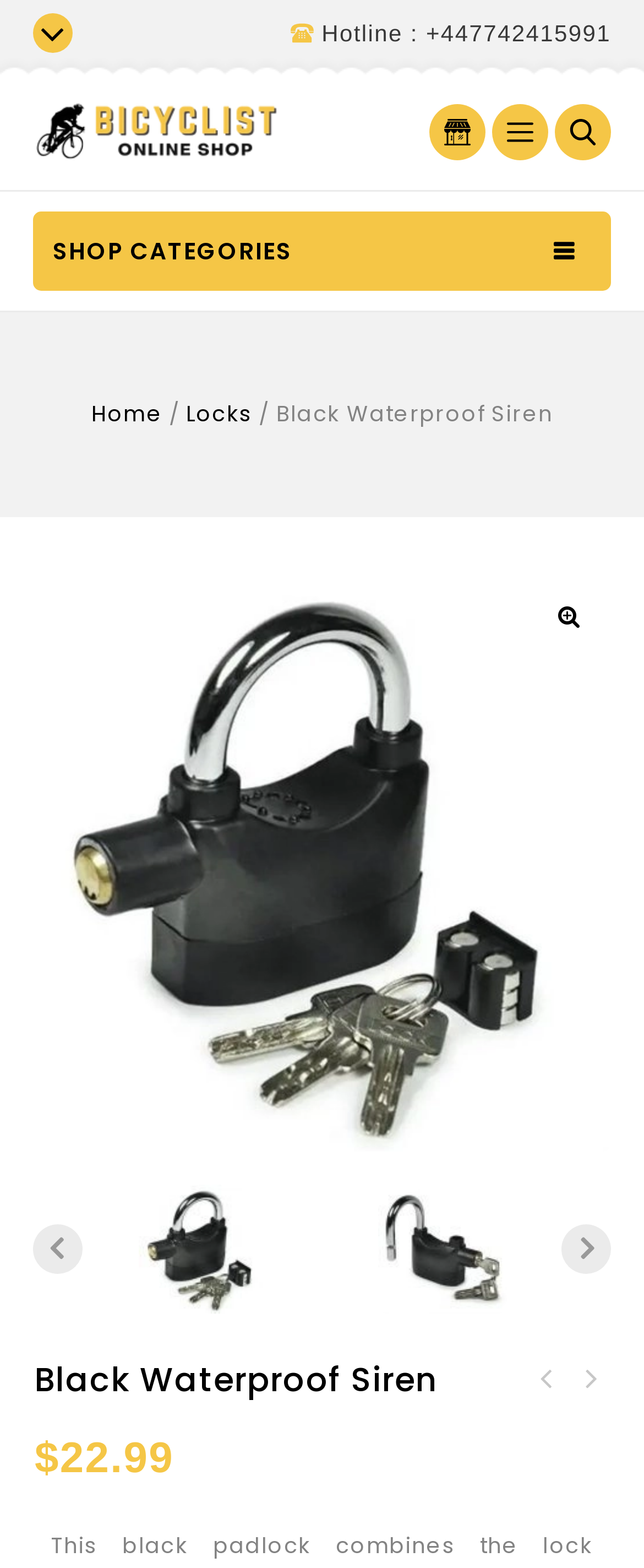Based on the provided description, "Cart", find the bounding box of the corresponding UI element in the screenshot.

None